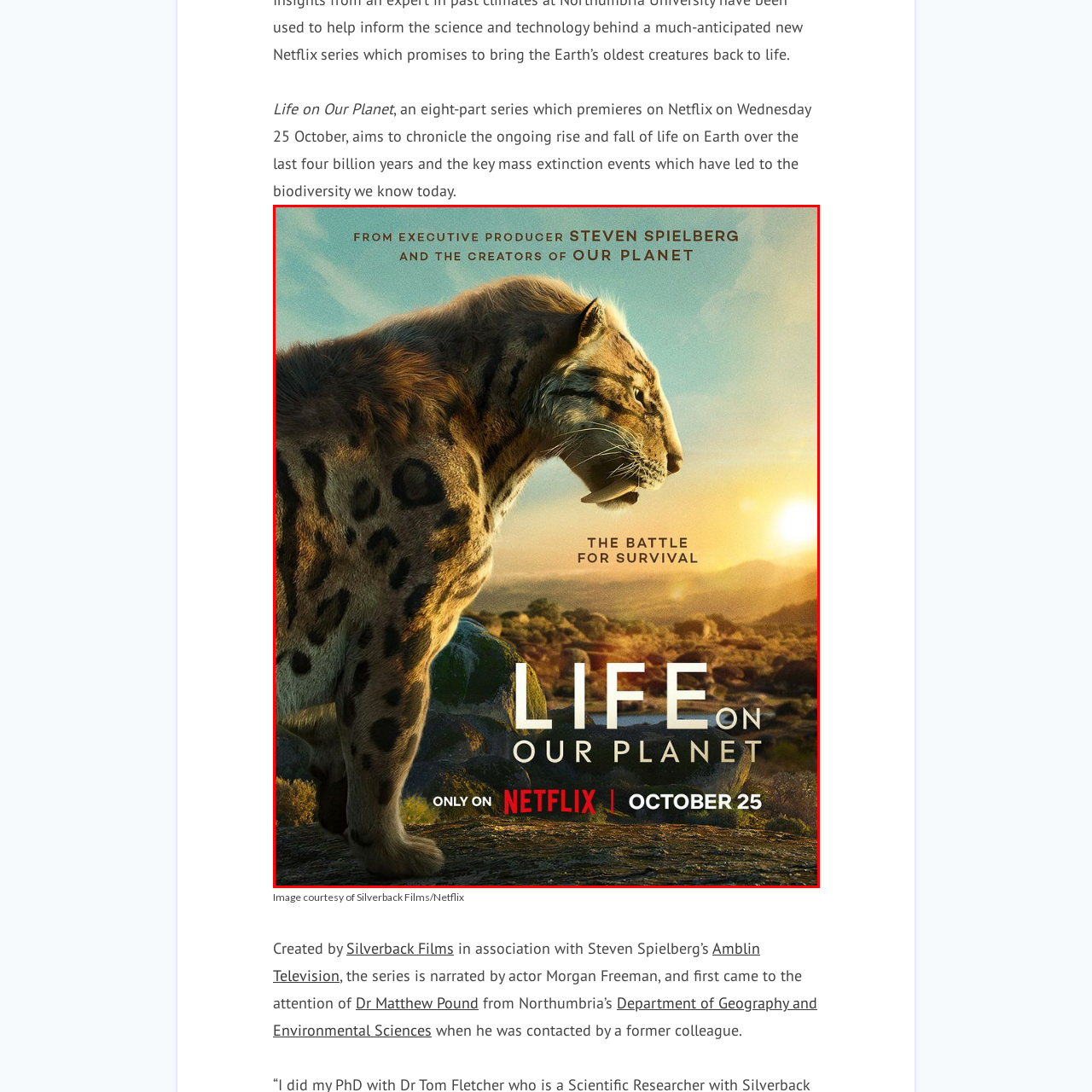What is the theme of the documentary series?
Observe the part of the image inside the red bounding box and answer the question concisely with one word or a short phrase.

The battle for survival